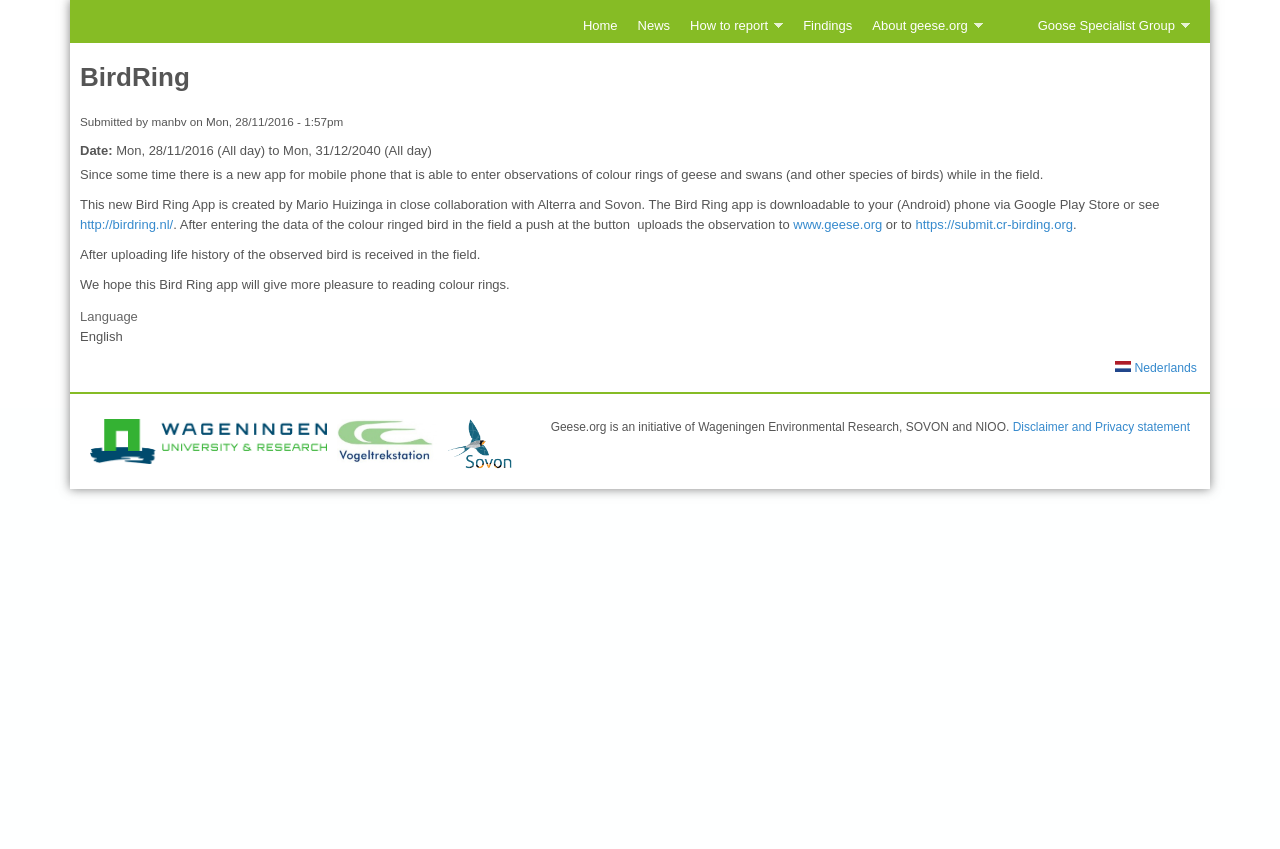What is the benefit of using the Bird Ring App?
Based on the image, provide your answer in one word or phrase.

Get life history of observed bird